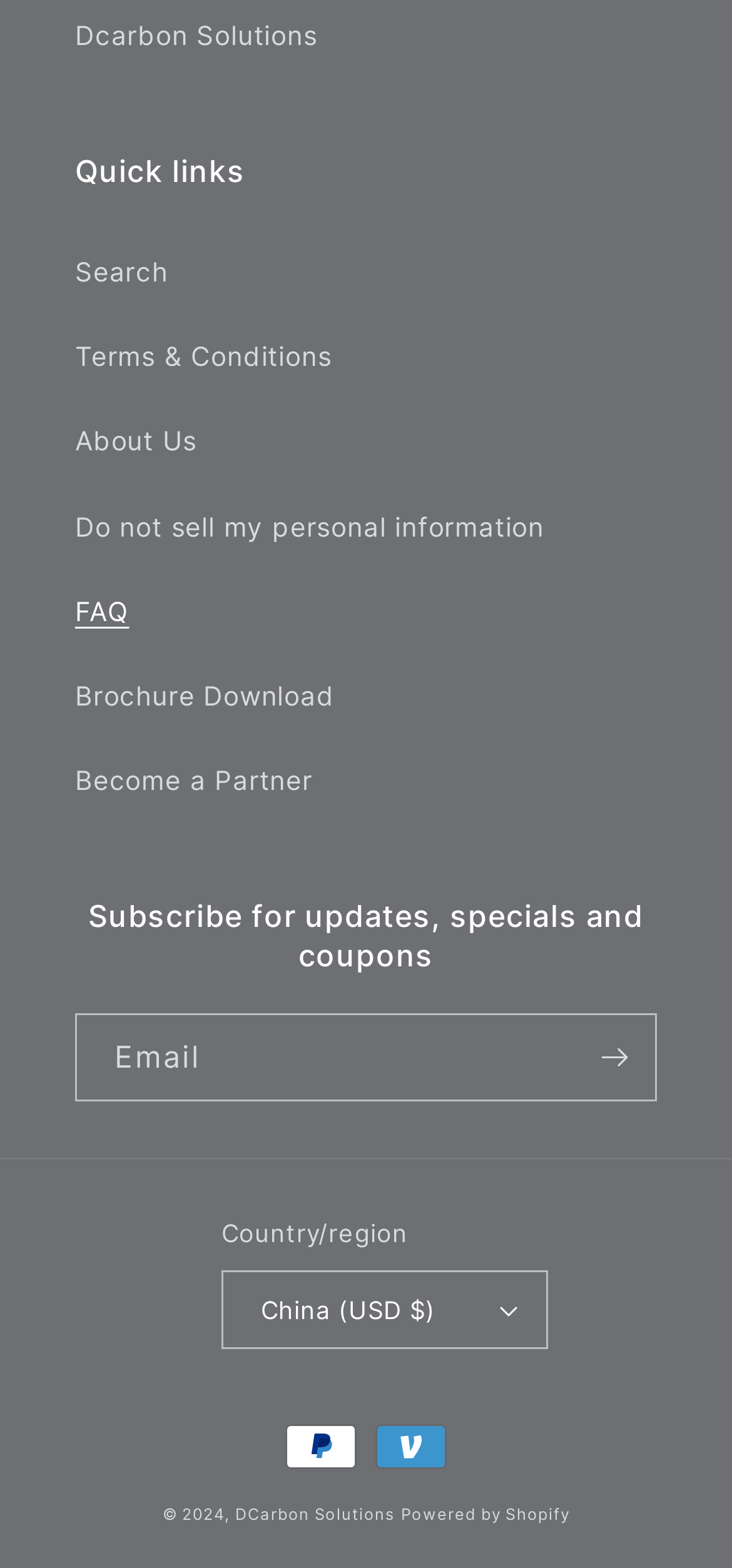Provide a short answer to the following question with just one word or phrase: What is the year of the copyright?

2024